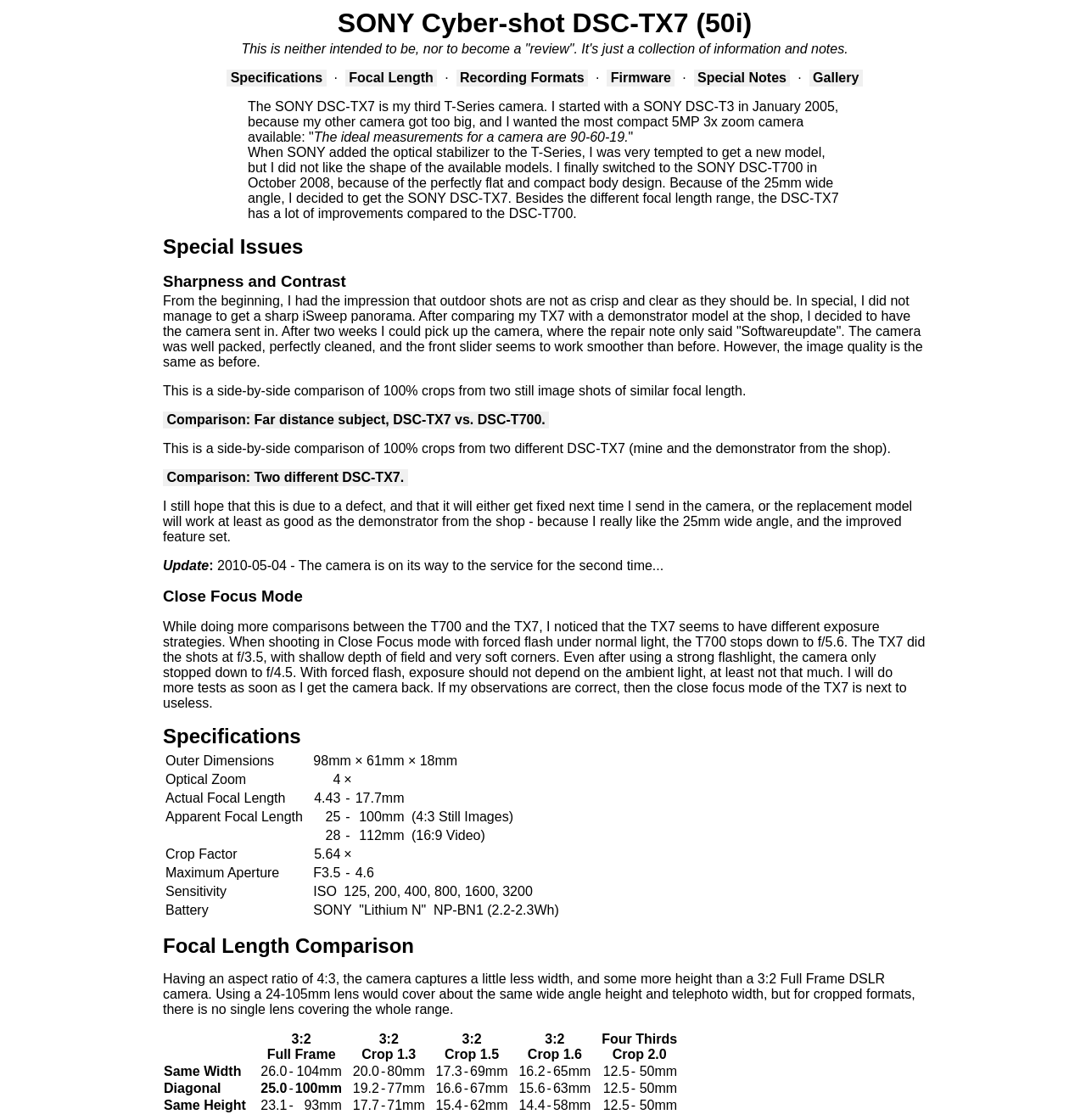Could you highlight the region that needs to be clicked to execute the instruction: "Click on Specifications"?

[0.15, 0.647, 0.277, 0.667]